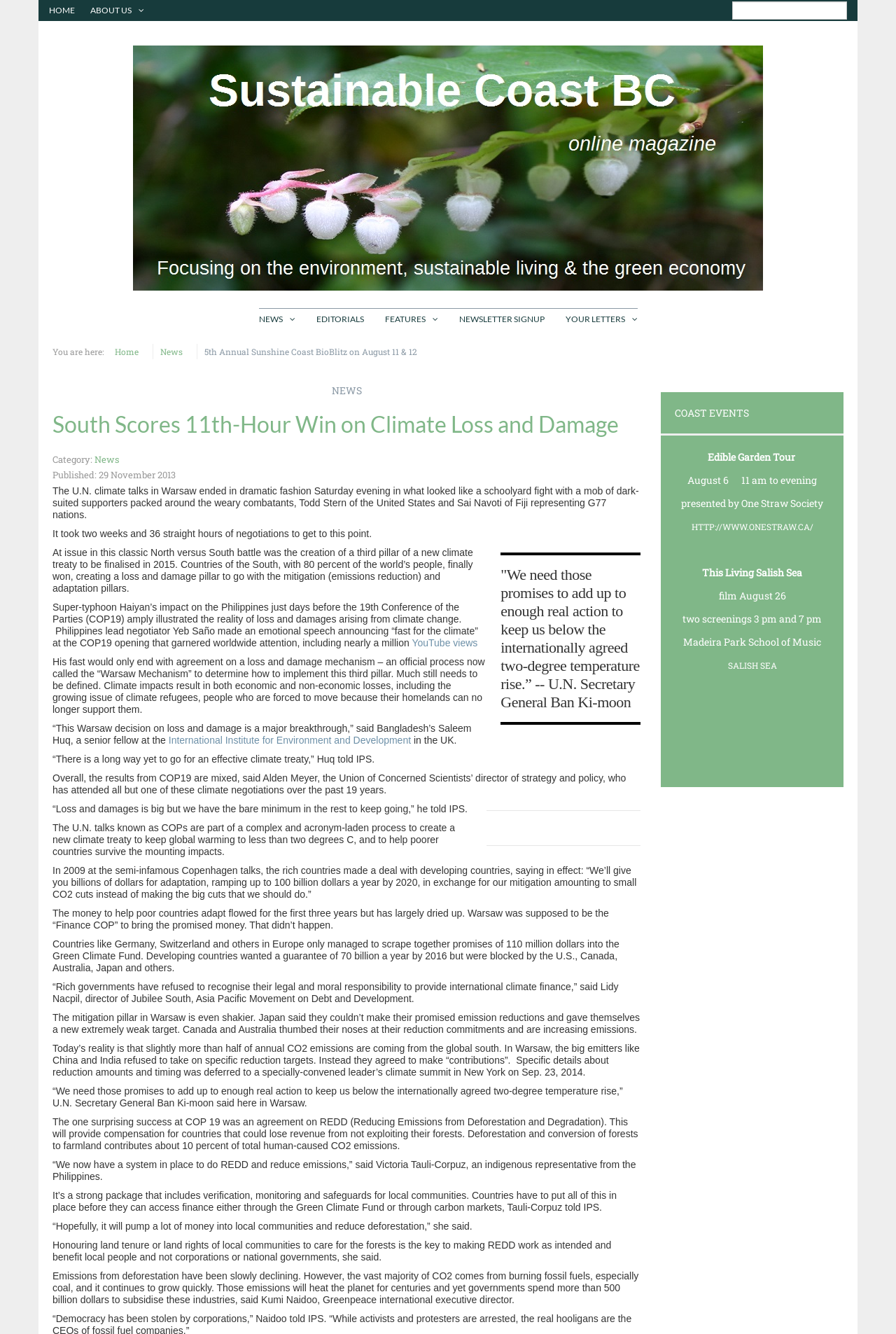Can you find the bounding box coordinates of the area I should click to execute the following instruction: "View South Scores 11th-Hour Win on Climate Loss and Damage article"?

[0.059, 0.308, 0.691, 0.328]